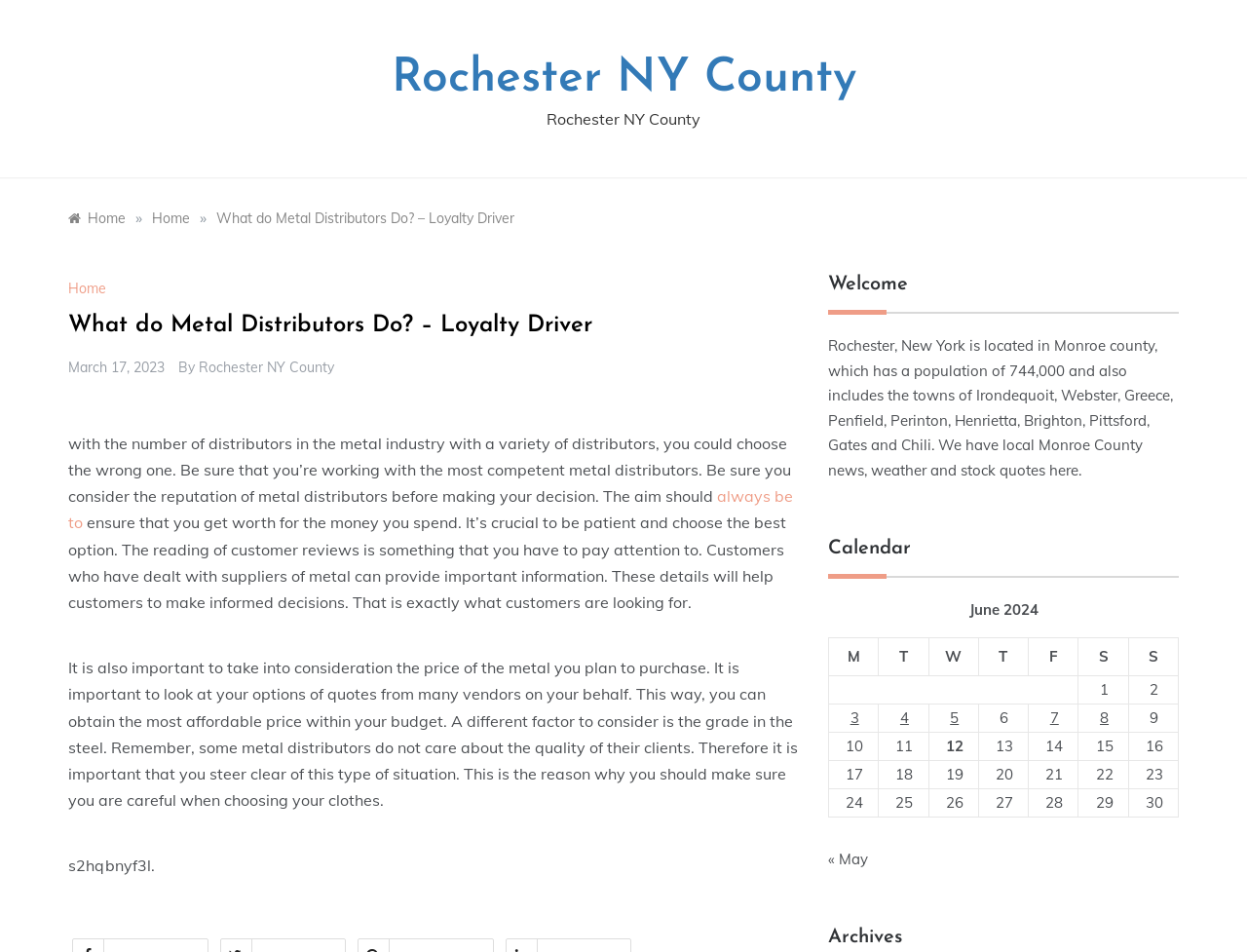What is the purpose of reading customer reviews?
Using the visual information from the image, give a one-word or short-phrase answer.

To make informed decisions